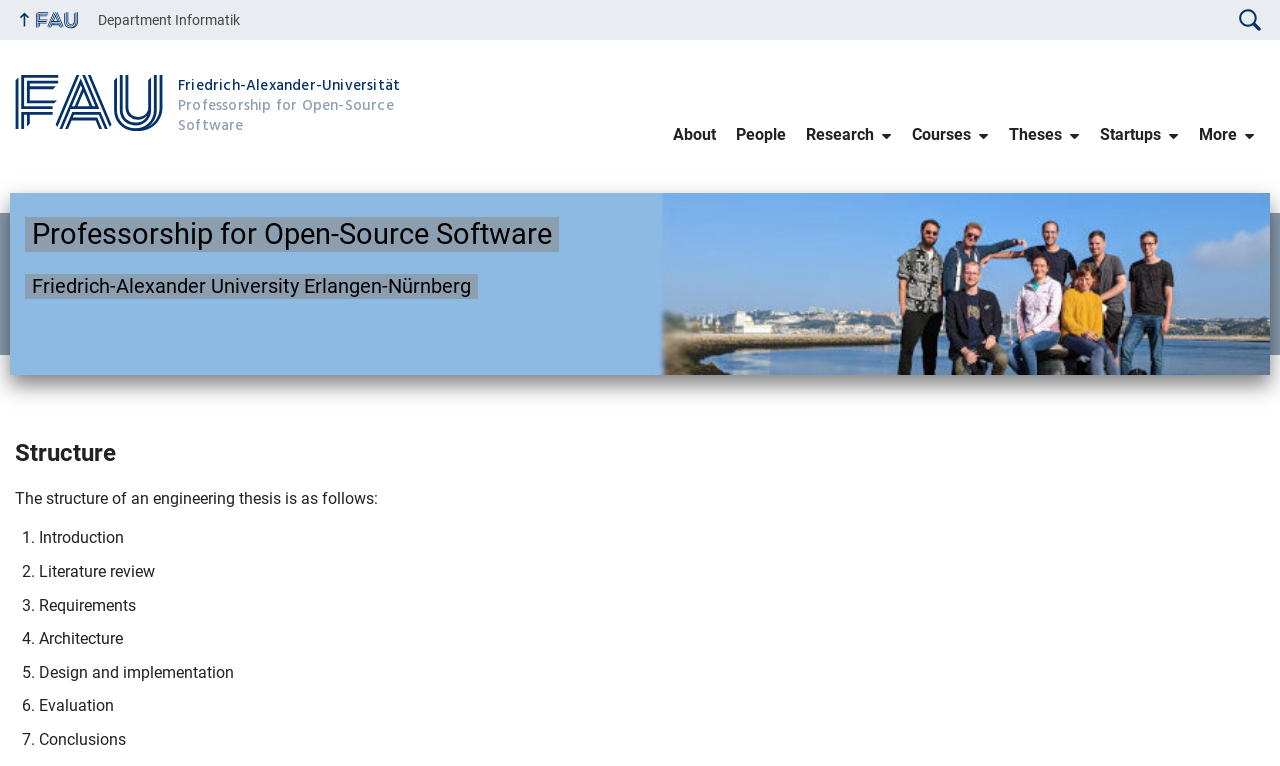What is the purpose of the search function?
Using the image as a reference, answer with just one word or a short phrase.

Search website